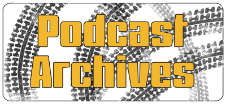Break down the image into a detailed narrative.

The image features a bold and engaging design that reads "Podcast Archives," emphasizing a collection of past podcast episodes. The backdrop includes a pattern reminiscent of tire tracks, enhancing the theme of transportation and logistics. This design element complements the content's focus, linking to topics such as connected vehicles and recruitment in the trucking industry, as discussed in recent episodes. This section likely serves as a gateway for listeners to access previous discussions and insights, allowing them to explore the wealth of knowledge shared in earlier podcasts.